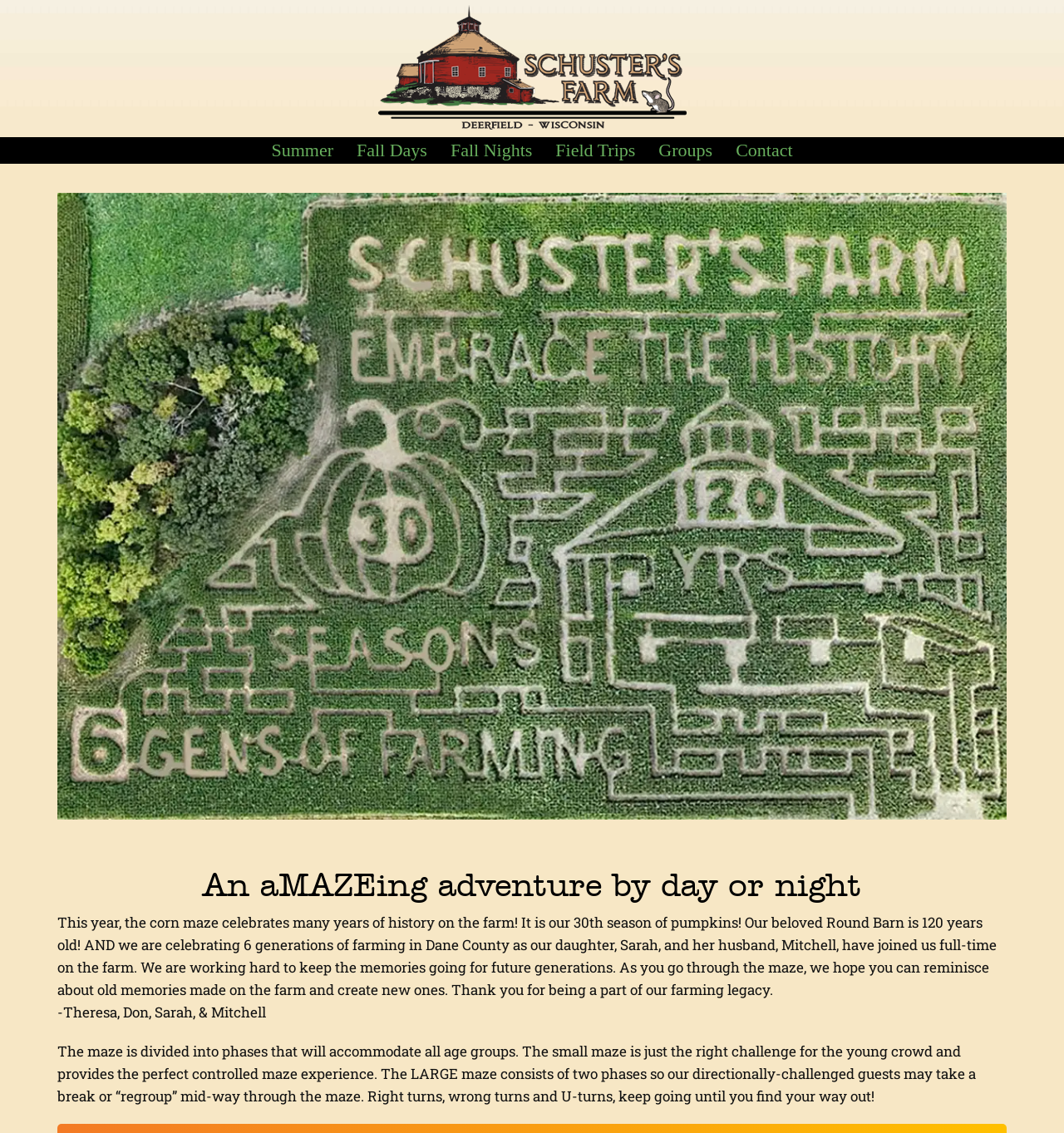What is the theme of the maze?
Provide an in-depth answer to the question, covering all aspects.

The webpage is about Schuster's Farm and it mentions the corn maze, which suggests that the theme of the maze is related to corn.